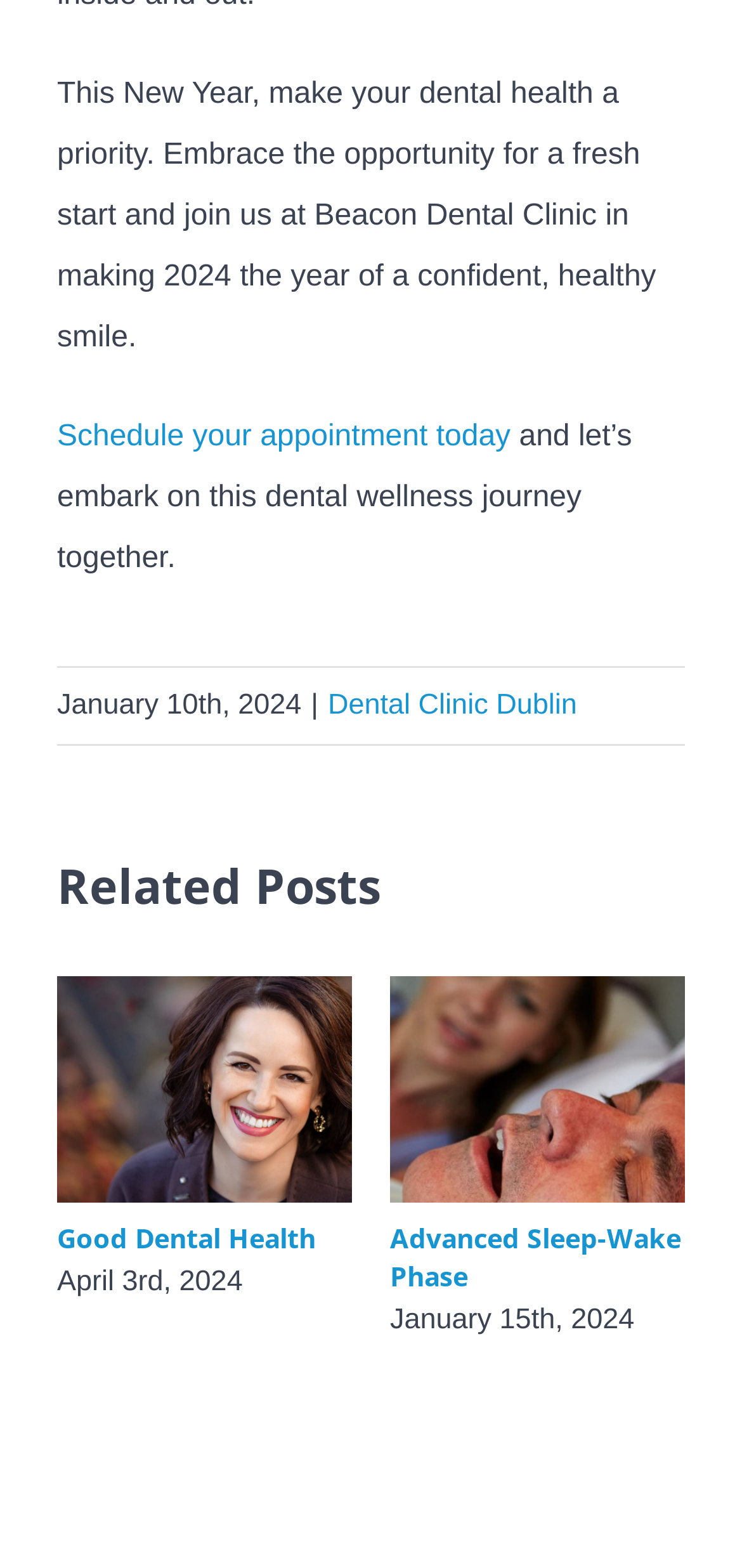What is the theme of the webpage?
Give a detailed response to the question by analyzing the screenshot.

The webpage has a prominent heading 'This New Year, make your dental health a priority' and mentions 'Beacon Dental Clinic', indicating that the theme of the webpage is related to dental health and wellness.